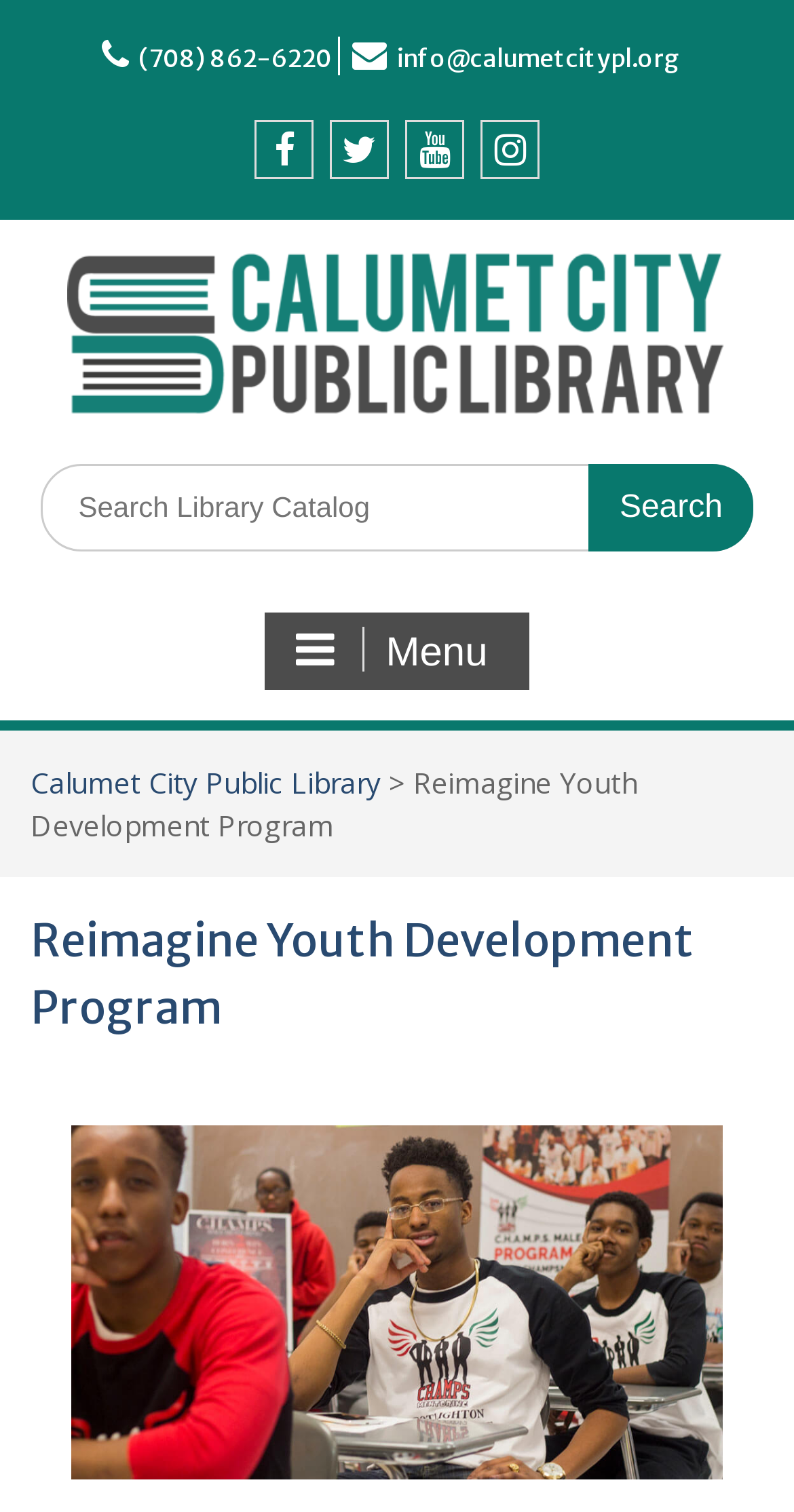What is the name of the program announced by the library?
Use the image to give a comprehensive and detailed response to the question.

I found the name of the program by looking at the header element with the text 'Reimagine Youth Development Program' which is located at the top of the page.